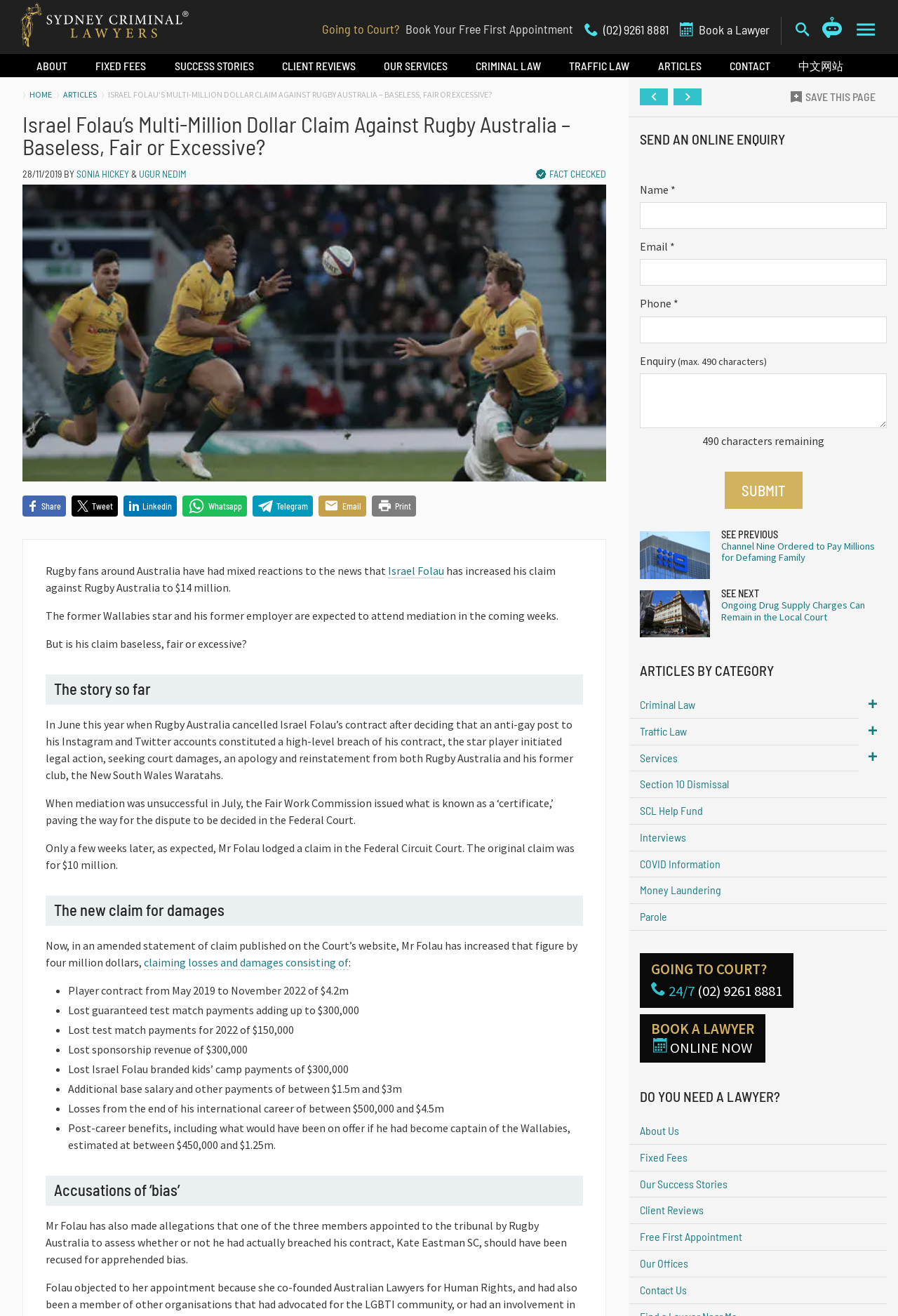What is the amount of damages claimed by Israel Folau?
Examine the screenshot and reply with a single word or phrase.

$14 million